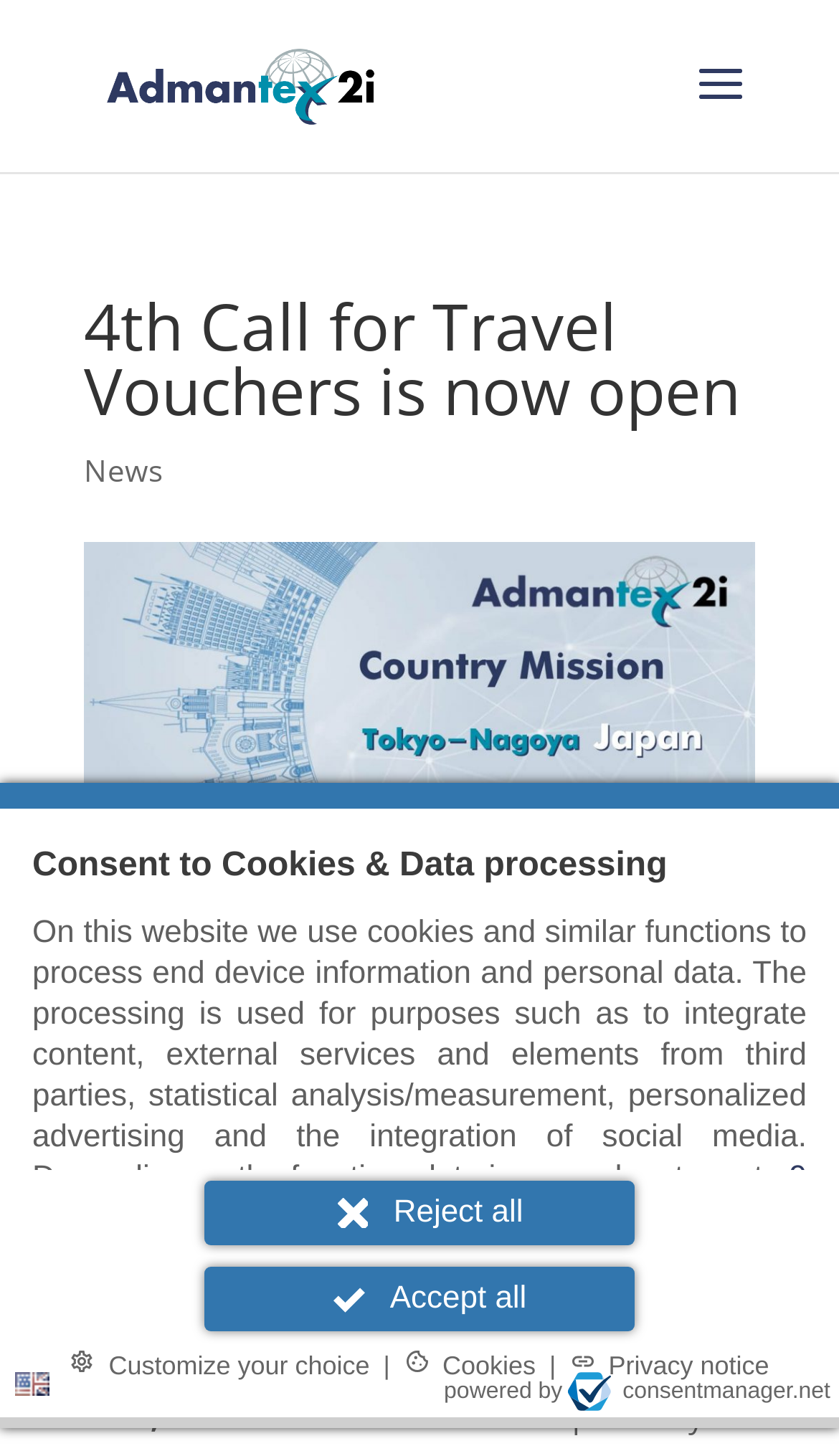What is the destination of the international mission?
Your answer should be a single word or phrase derived from the screenshot.

Japan